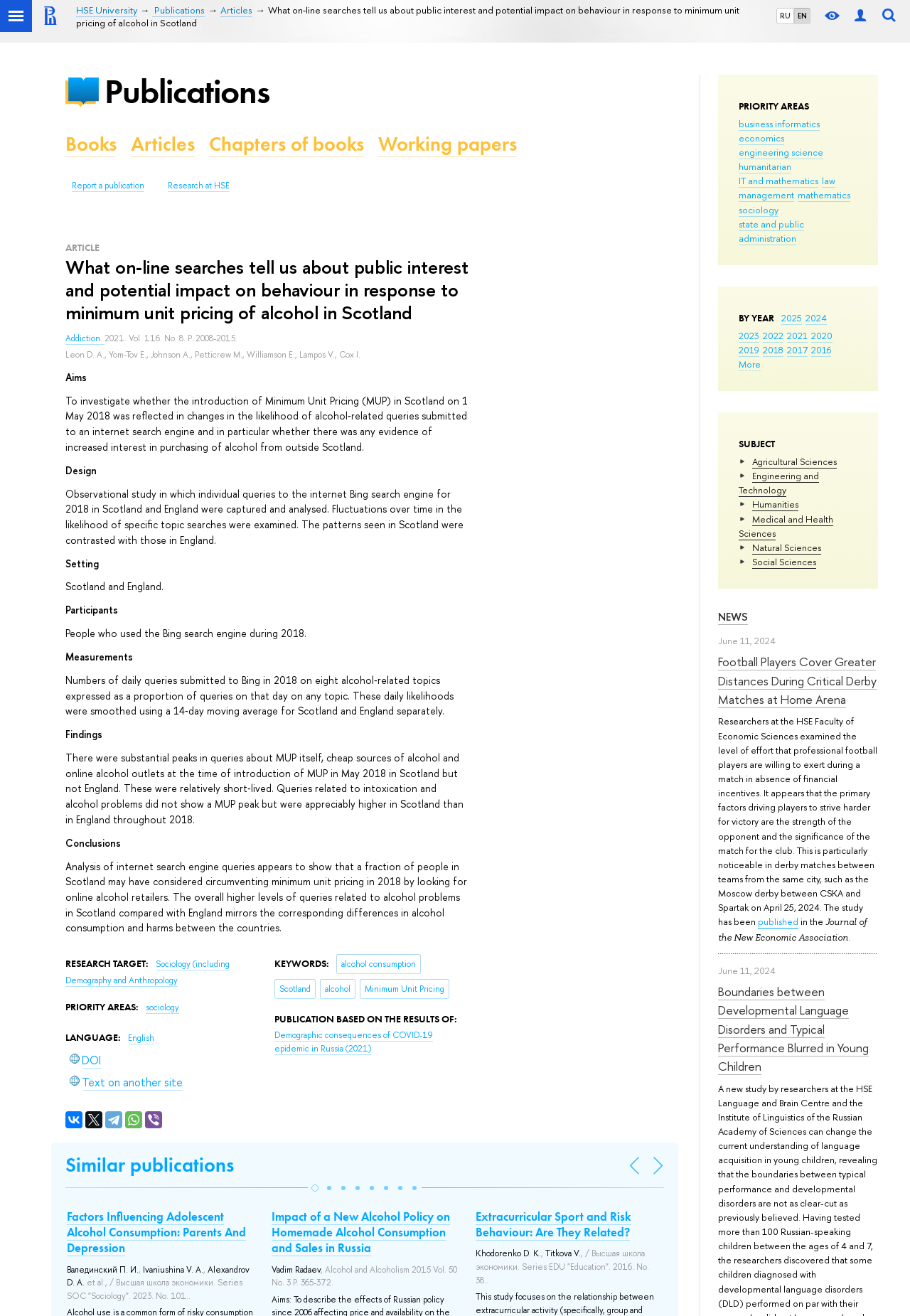Answer the following query with a single word or phrase:
What is the language of the webpage?

EN